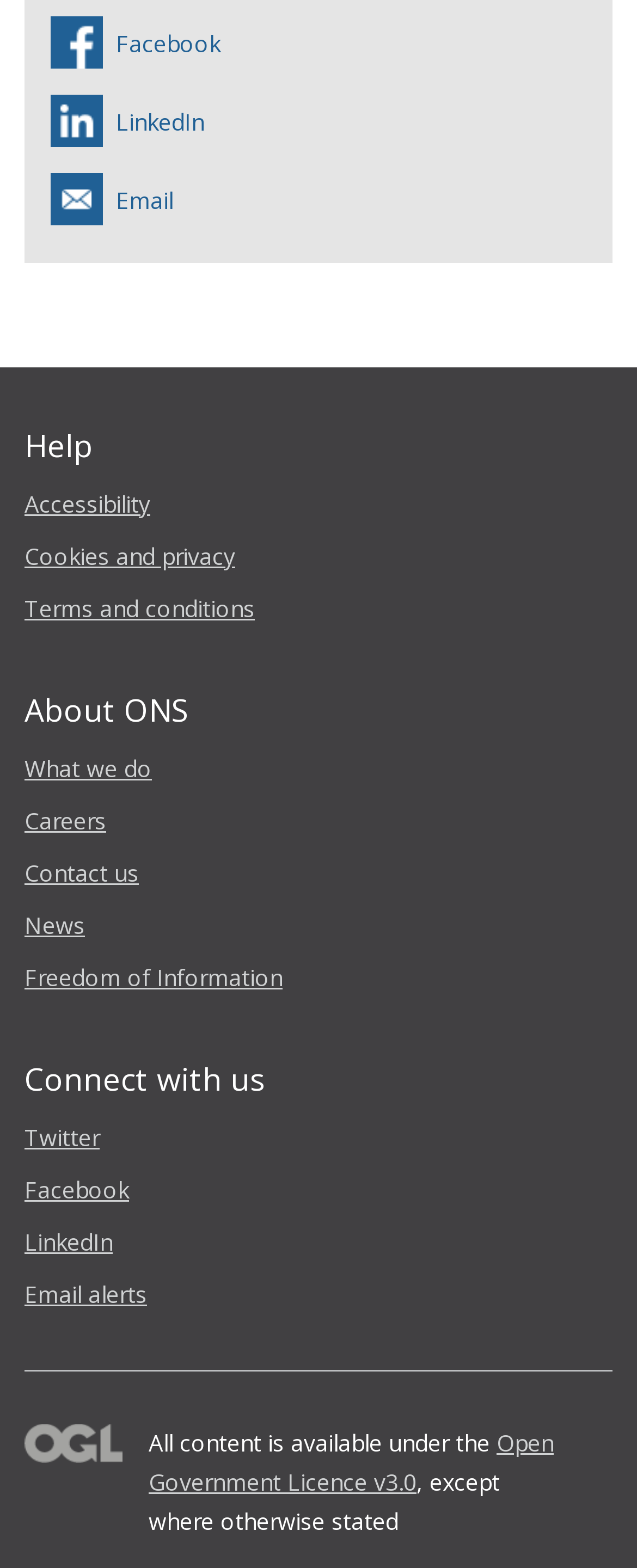Show the bounding box coordinates of the region that should be clicked to follow the instruction: "Click on 'Accessibility'."

[0.038, 0.311, 0.236, 0.331]